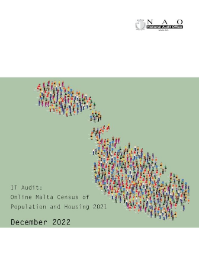Detail every aspect of the image in your description.

The image features the cover of the report titled "IT Audit: Online Malta Census of Population and Housing 2021," published by the National Audit Office (NAO) in December 2022. The design showcases a colorful illustration of a map of Malta, populated with diverse figures representing the population. This artistic depiction underscores the focus of the audit on the online component of the national census, emphasizing the participation of the Maltese community. The backdrop is a soft green that complements the vibrant array of colors in the figures, creating an engaging visual that reflects the report’s theme of data collection and community engagement in the census process.